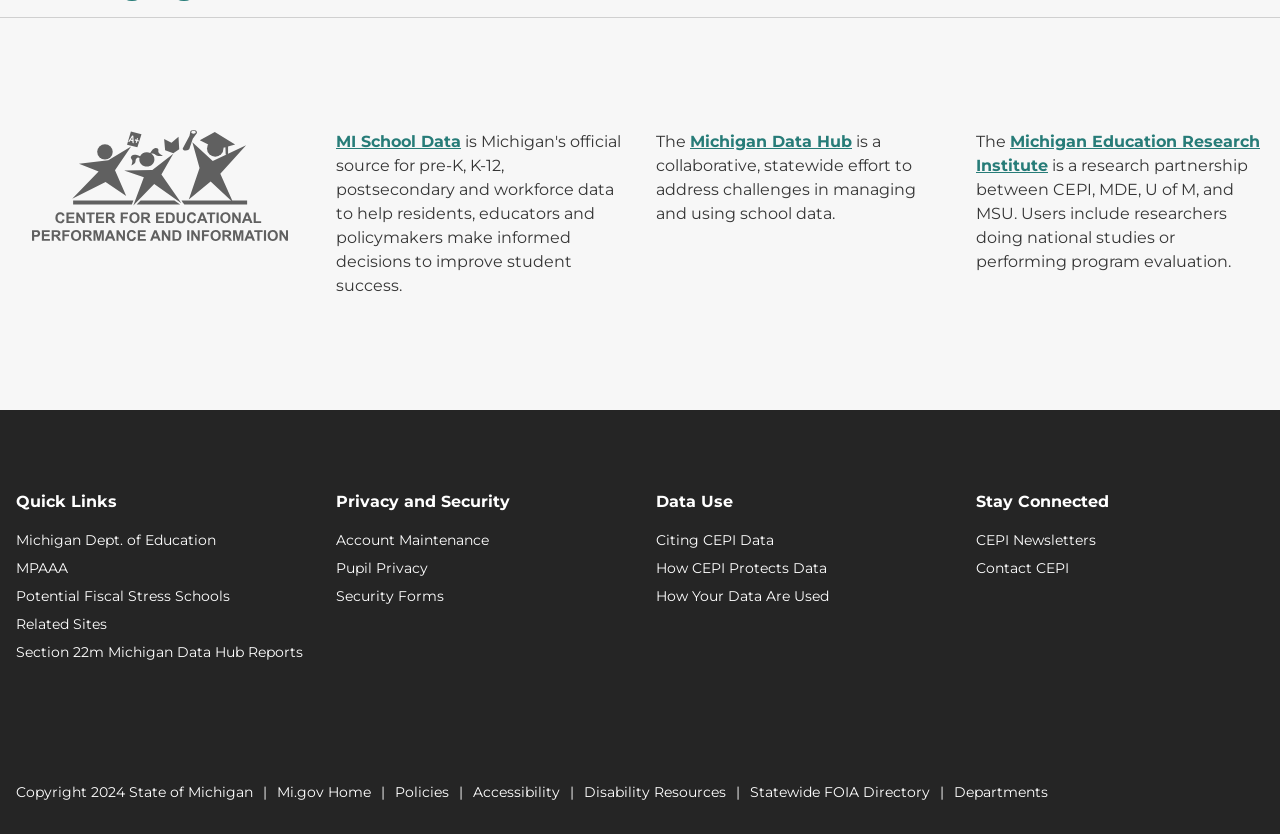Determine the bounding box coordinates of the clickable element to achieve the following action: 'Learn about Citing CEPI Data'. Provide the coordinates as four float values between 0 and 1, formatted as [left, top, right, bottom].

[0.512, 0.635, 0.738, 0.659]